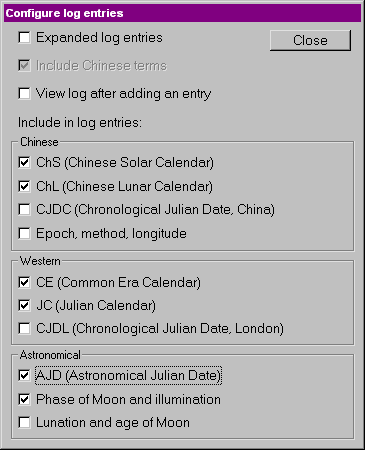Please provide a comprehensive response to the question below by analyzing the image: 
What is the purpose of the 'Close' button?

The 'Close' button is positioned in the upper corner of the configuration window, allowing users to exit the window and close the logging preferences customization interface.